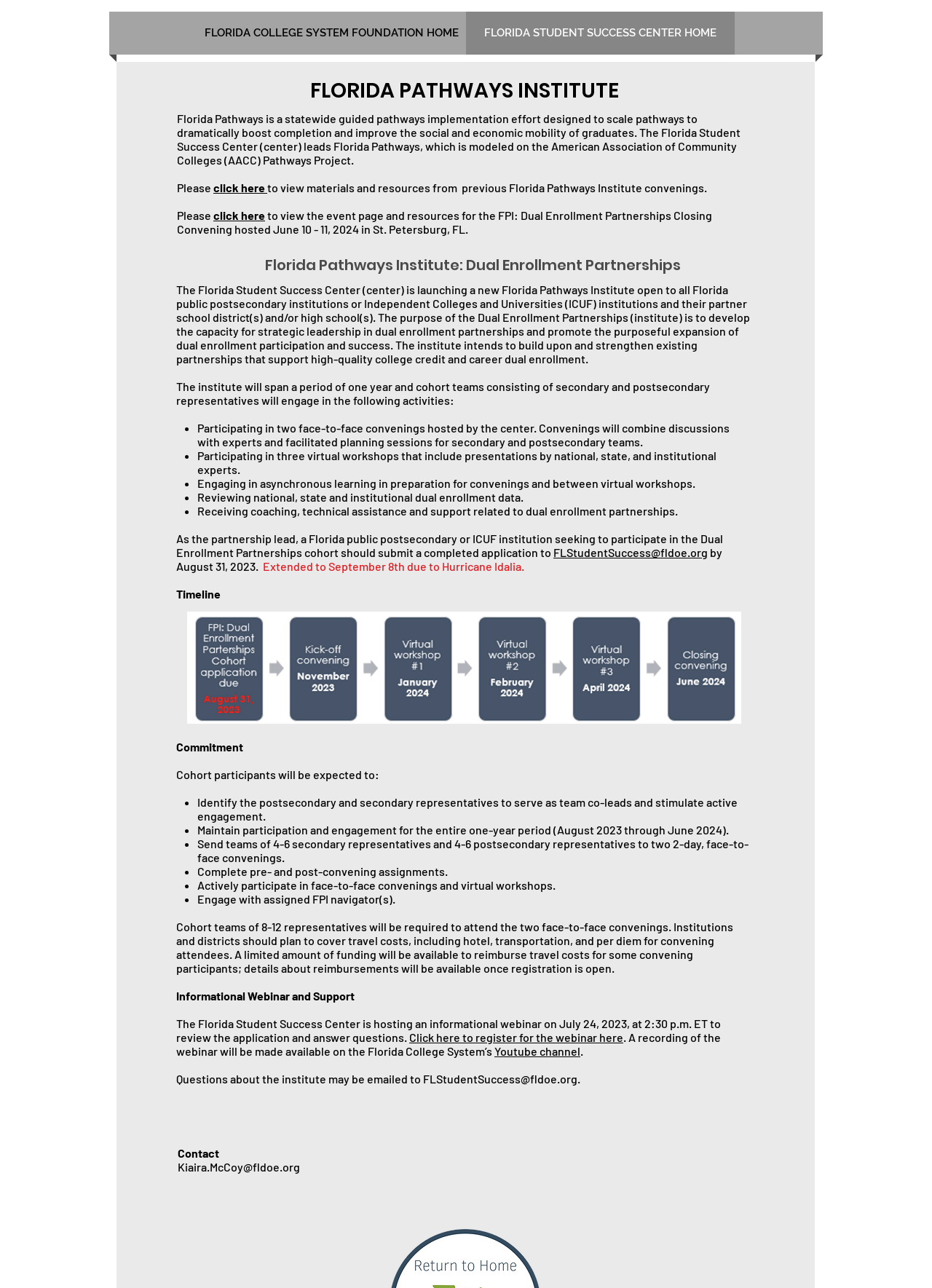Using the information in the image, give a comprehensive answer to the question: 
How many face-to-face convenings will cohort teams attend?

According to the webpage, cohort teams of 8-12 representatives will be required to attend two face-to-face convenings, which will combine discussions with experts and facilitated planning sessions for secondary and postsecondary teams.